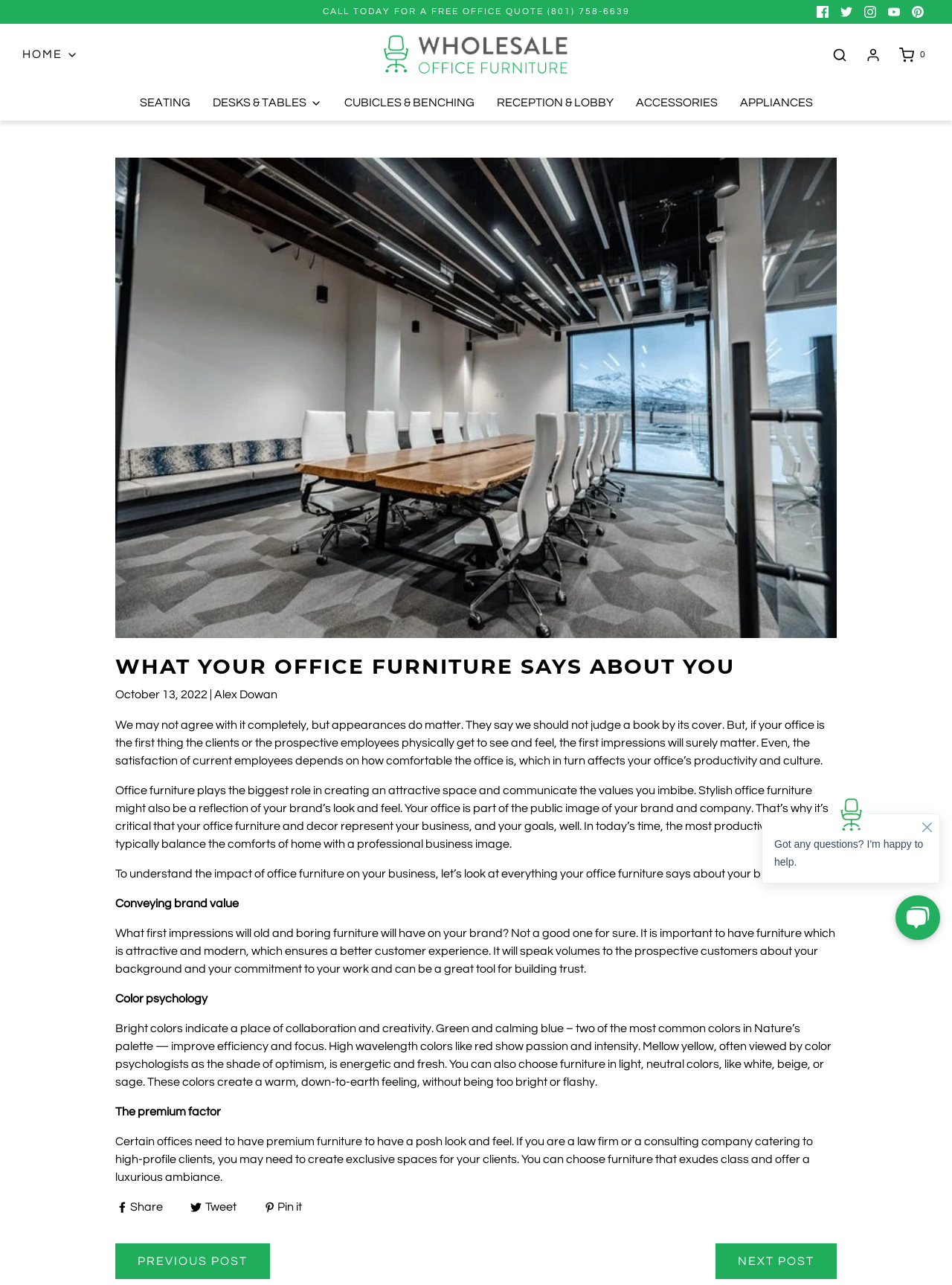Respond to the question below with a concise word or phrase:
What is the purpose of office furniture according to the article?

Create an attractive space and communicate values